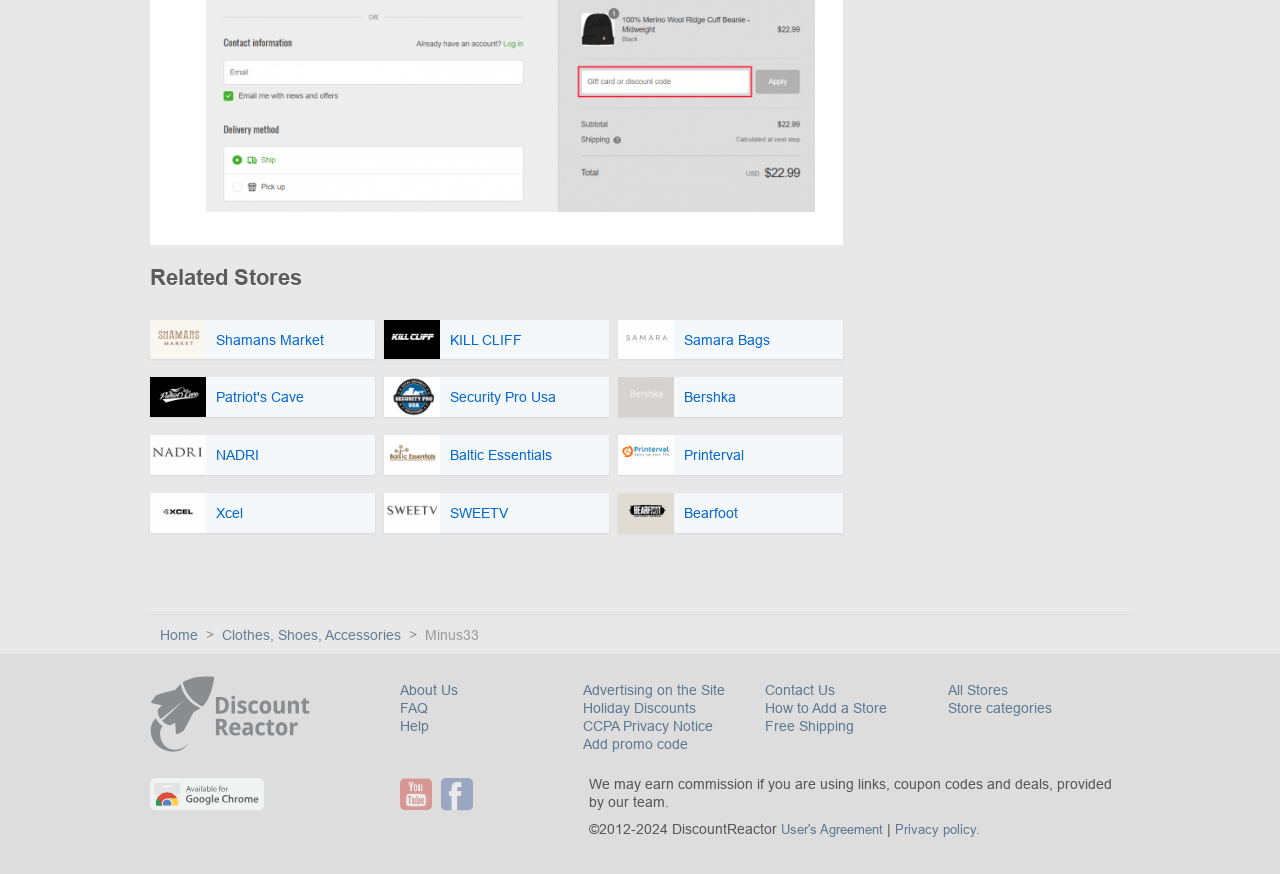Use the information in the screenshot to answer the question comprehensively: What is the first store listed?

The first store listed is Shamans Market, which is indicated by the link 'Shamans Market logo Shamans Market' with a bounding box of [0.117, 0.366, 0.293, 0.411] and an image 'Shamans Market logo' with a bounding box of [0.117, 0.366, 0.161, 0.411].